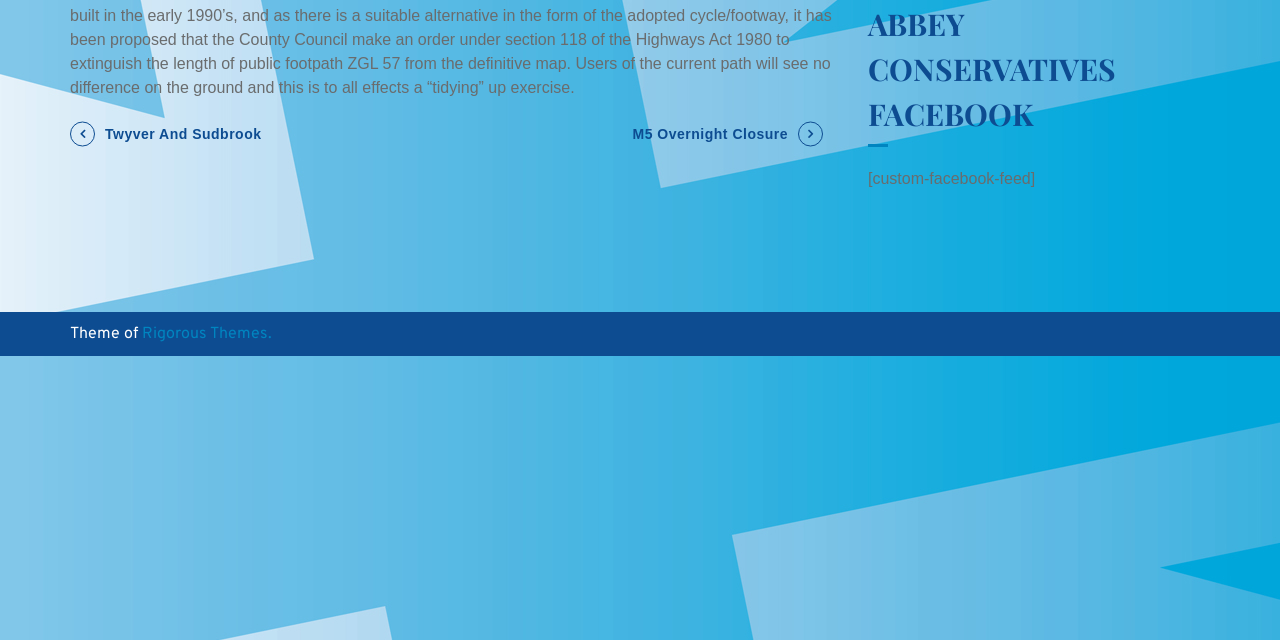From the element description: "Twyver and Sudbrook", extract the bounding box coordinates of the UI element. The coordinates should be expressed as four float numbers between 0 and 1, in the order [left, top, right, bottom].

[0.055, 0.188, 0.212, 0.232]